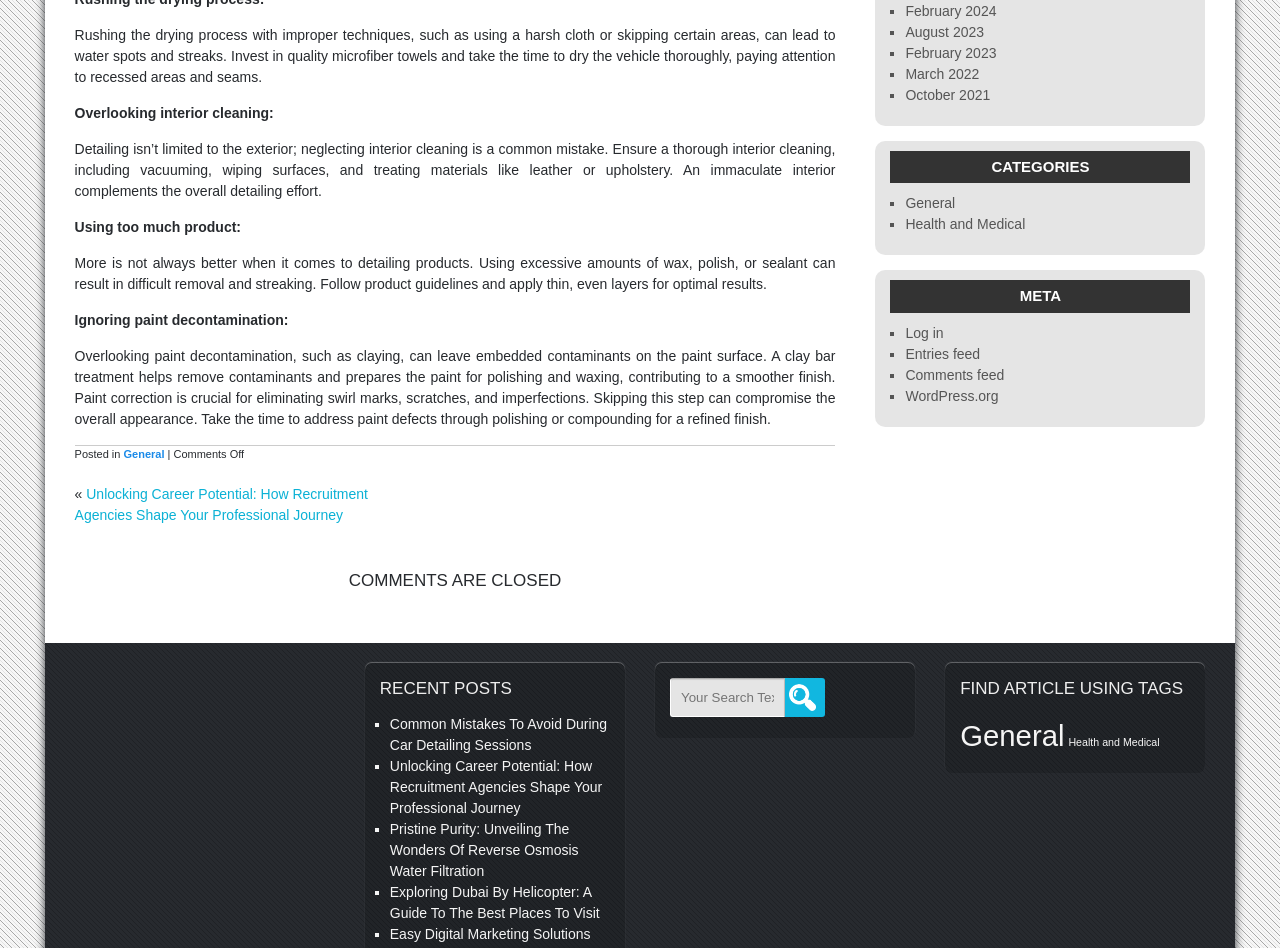Analyze the image and give a detailed response to the question:
What is the topic of the first article?

The first article is about common mistakes to avoid during car detailing sessions, as indicated by the text 'Rushing the drying process with improper techniques...' and the subsequent paragraphs.